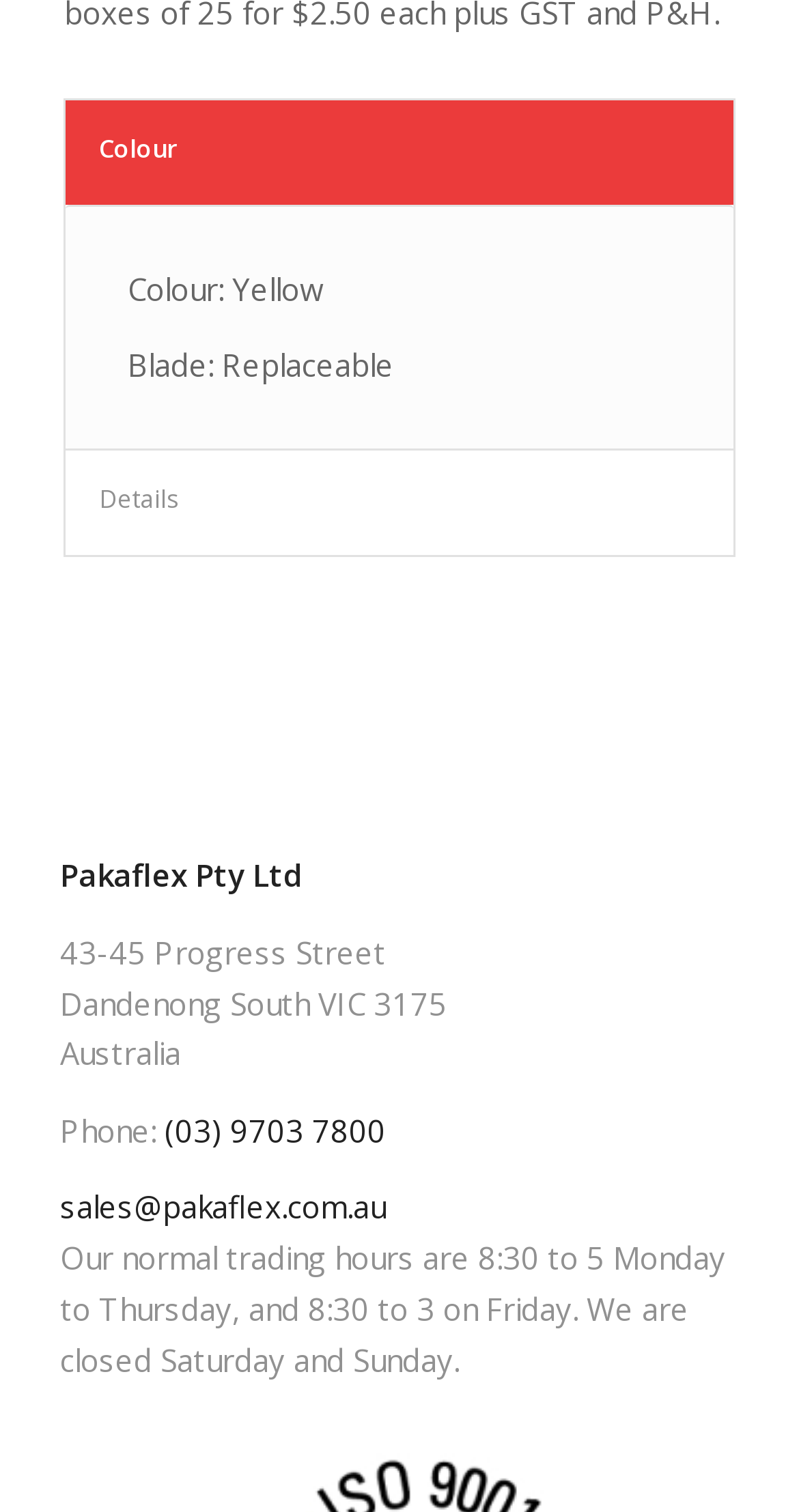What is the company name?
Look at the image and answer the question with a single word or phrase.

Pakaflex Pty Ltd